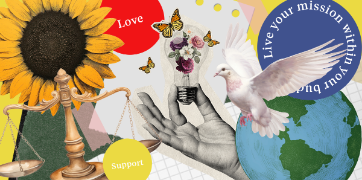Illustrate the scene in the image with a detailed description.

The image showcases a vibrant collage that symbolizes unity, purpose, and positivity. At the center, a hand holds a light bulb filled with blooming flowers, signifying blossoming ideas and inspiration. Surrounding this central motif are elements that convey powerful messages: a sunflower representing vitality and optimism; a scale, symbolizing justice and balance; and a globe, emphasizing global awareness and connection. Delicate butterflies flutter amidst the imagery, adding a sense of transformation and hope. Additionally, text elements encapsulate the themes of love, support, and personal mission, reinforcing the image’s call to action. This artwork beautifully captures the essence of living with purpose and the importance of individual contributions to a larger cause.